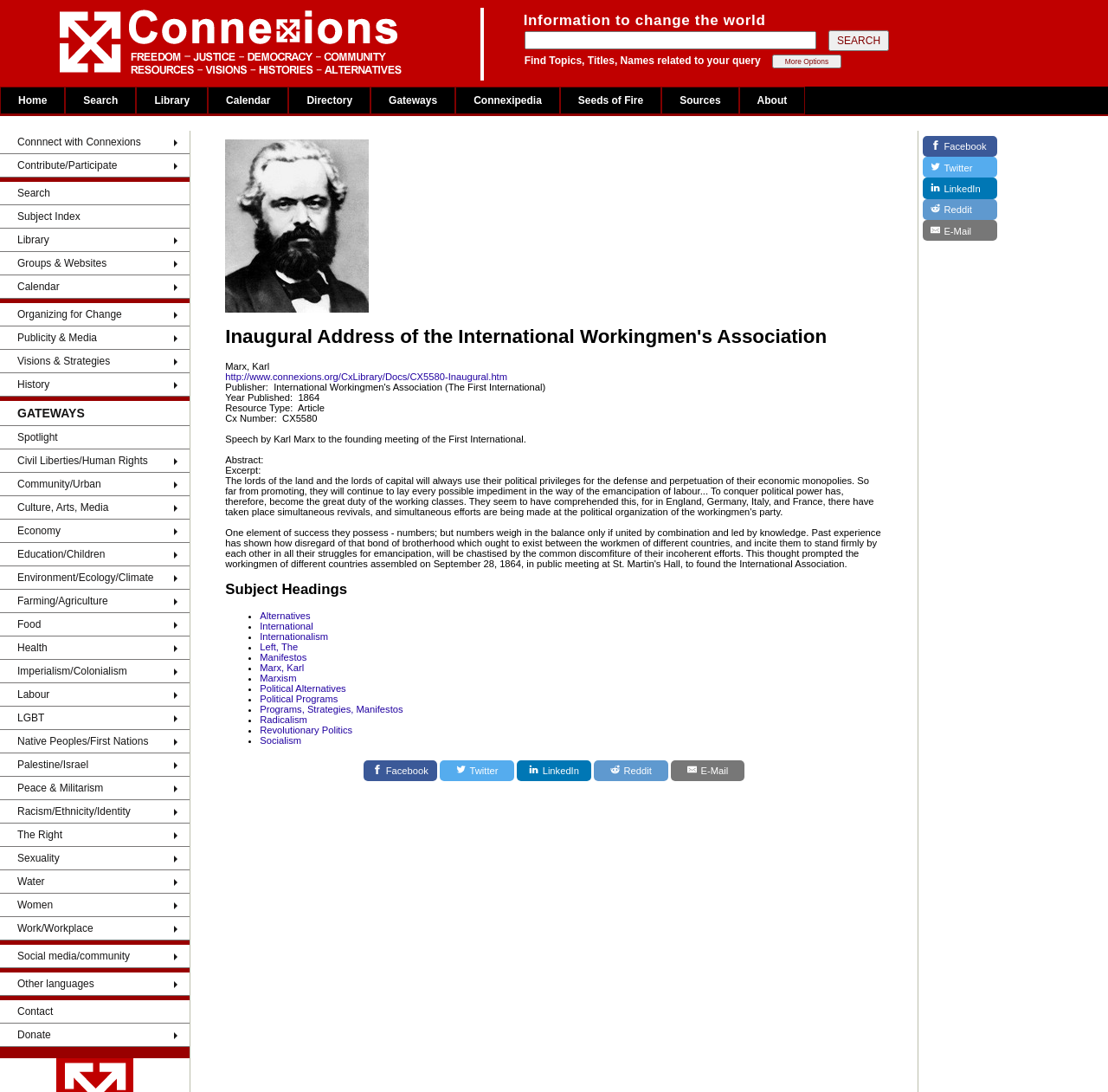How many links are under the 'Directory' section?
Answer with a single word or phrase by referring to the visual content.

5